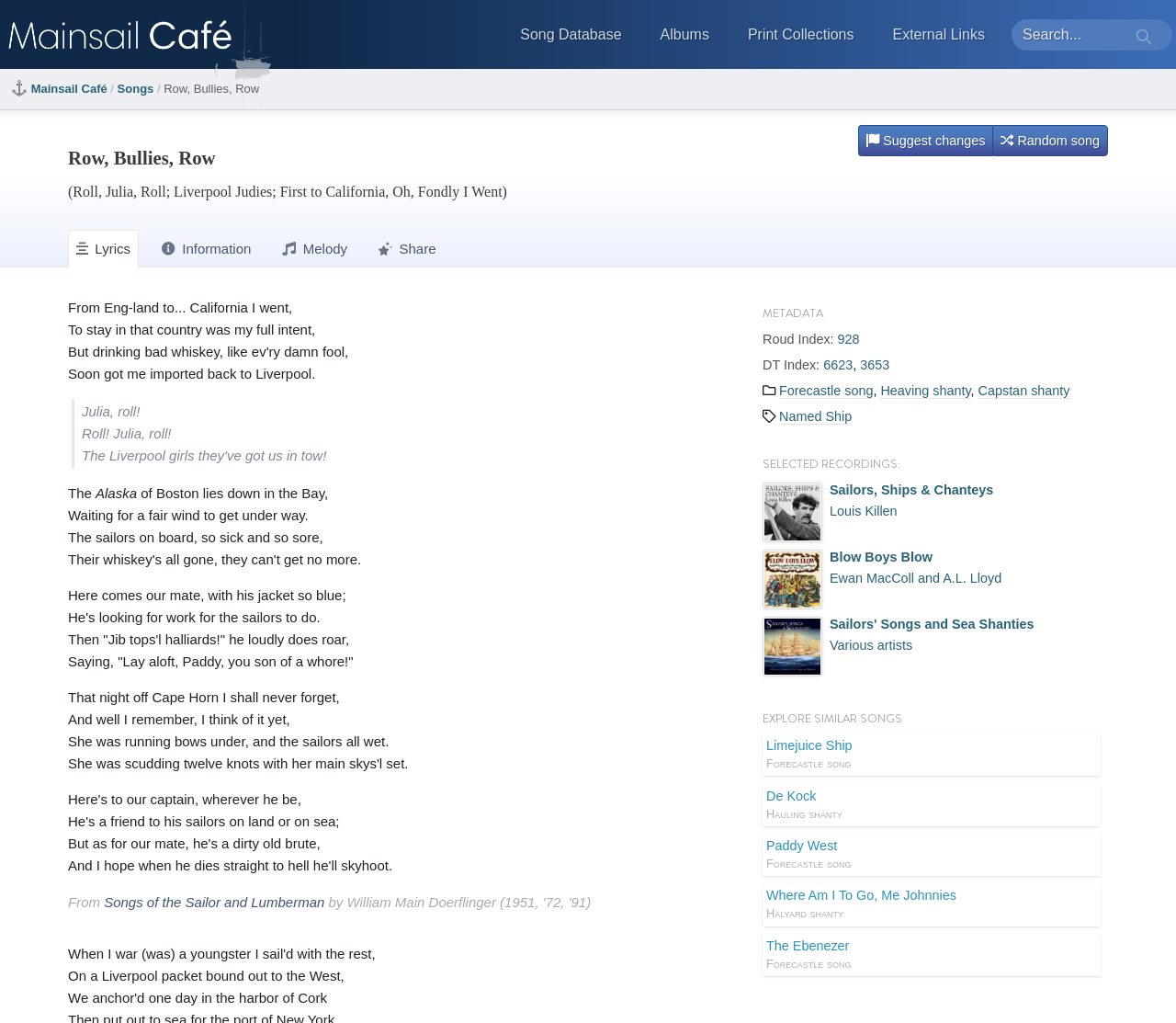Find and generate the main title of the webpage.

Row, Bullies, Row